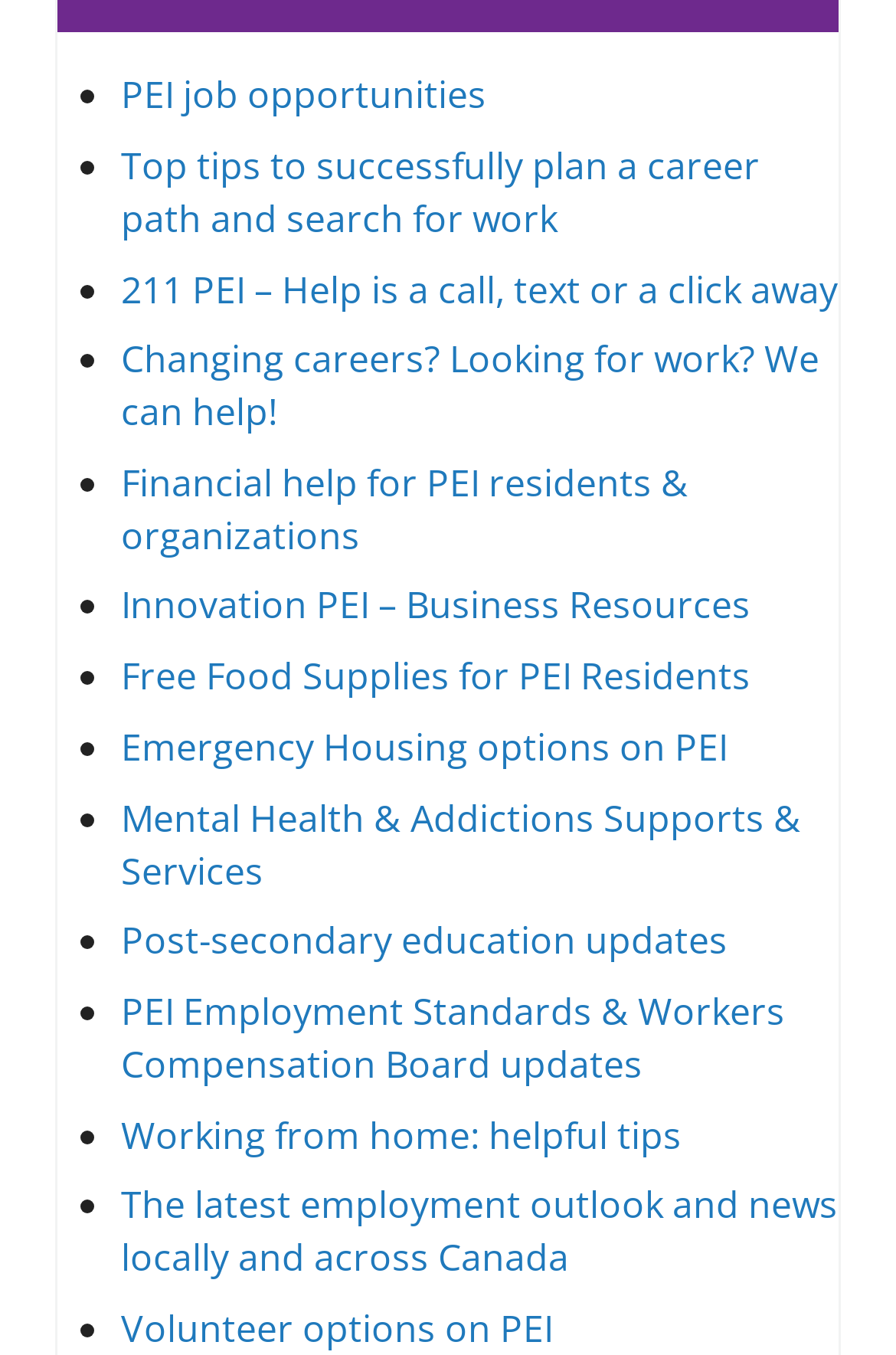Specify the bounding box coordinates of the area that needs to be clicked to achieve the following instruction: "Click on Προκήρυξη ακαδημαϊκού έτους 2024-25".

None